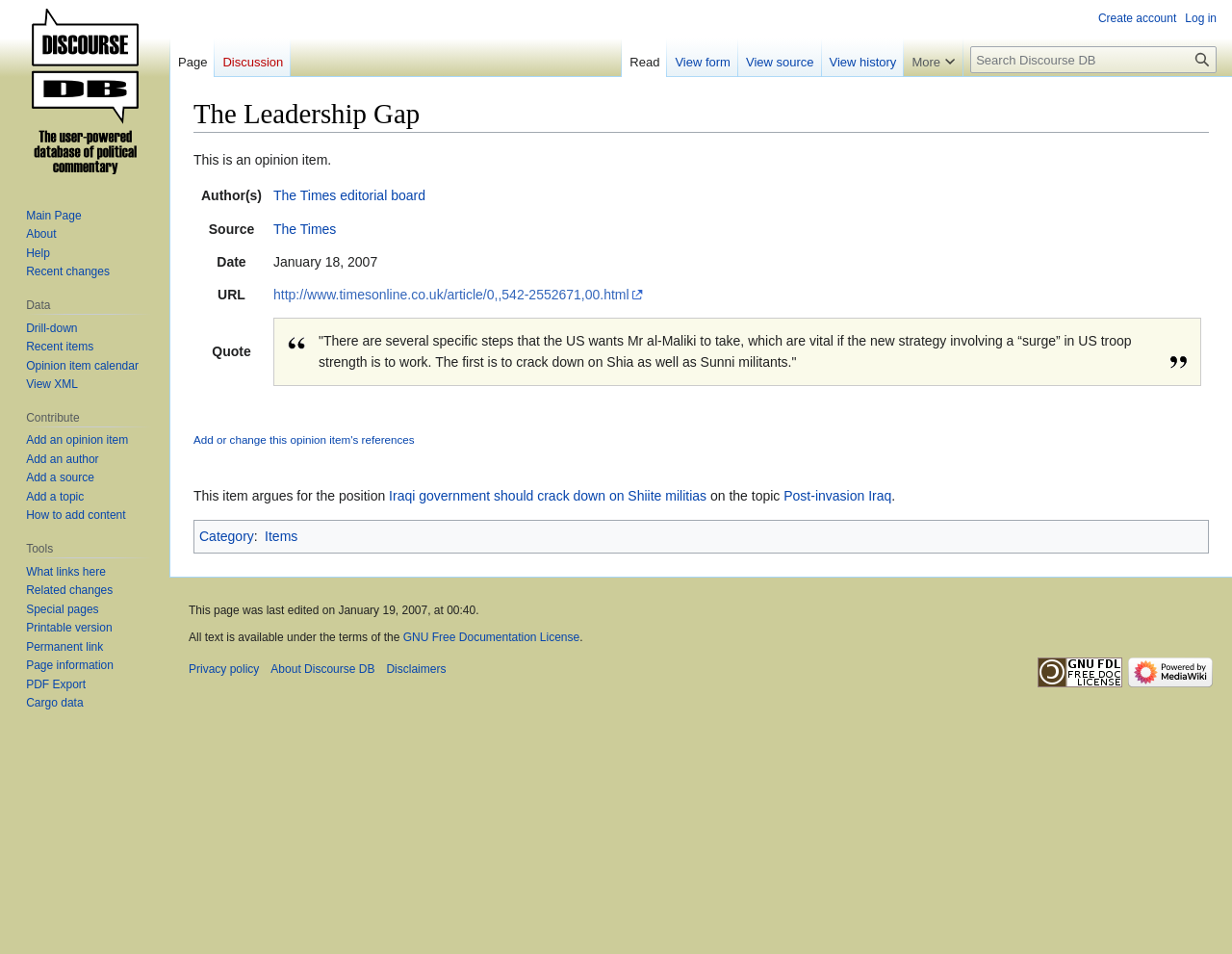Specify the bounding box coordinates of the region I need to click to perform the following instruction: "Create account". The coordinates must be four float numbers in the range of 0 to 1, i.e., [left, top, right, bottom].

[0.891, 0.012, 0.955, 0.026]